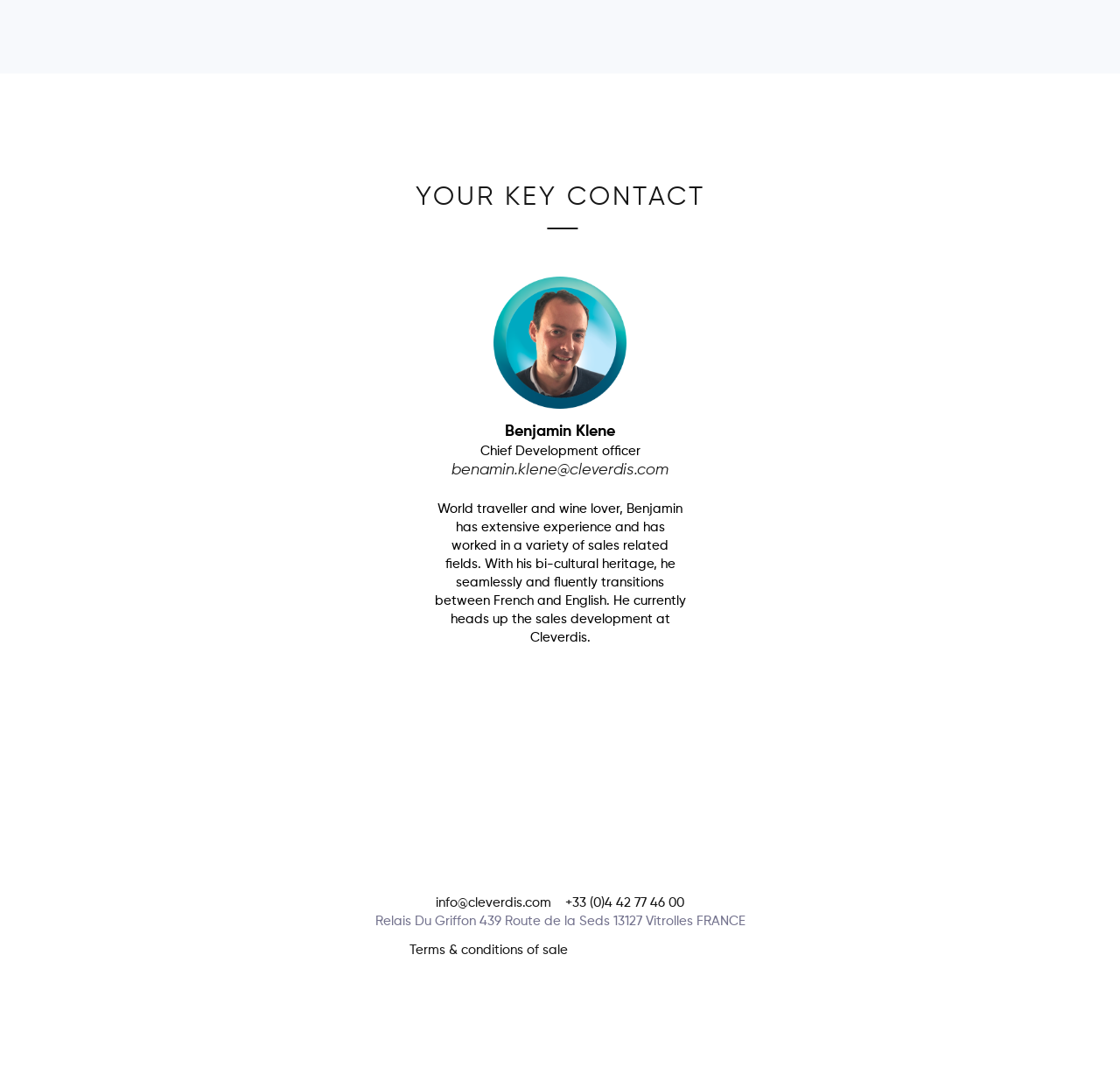Who is the Chief Development Officer?
Using the image as a reference, deliver a detailed and thorough answer to the question.

I found the answer by looking at the text 'Chief Development officer' which is next to the name 'Benjamin Klene'.